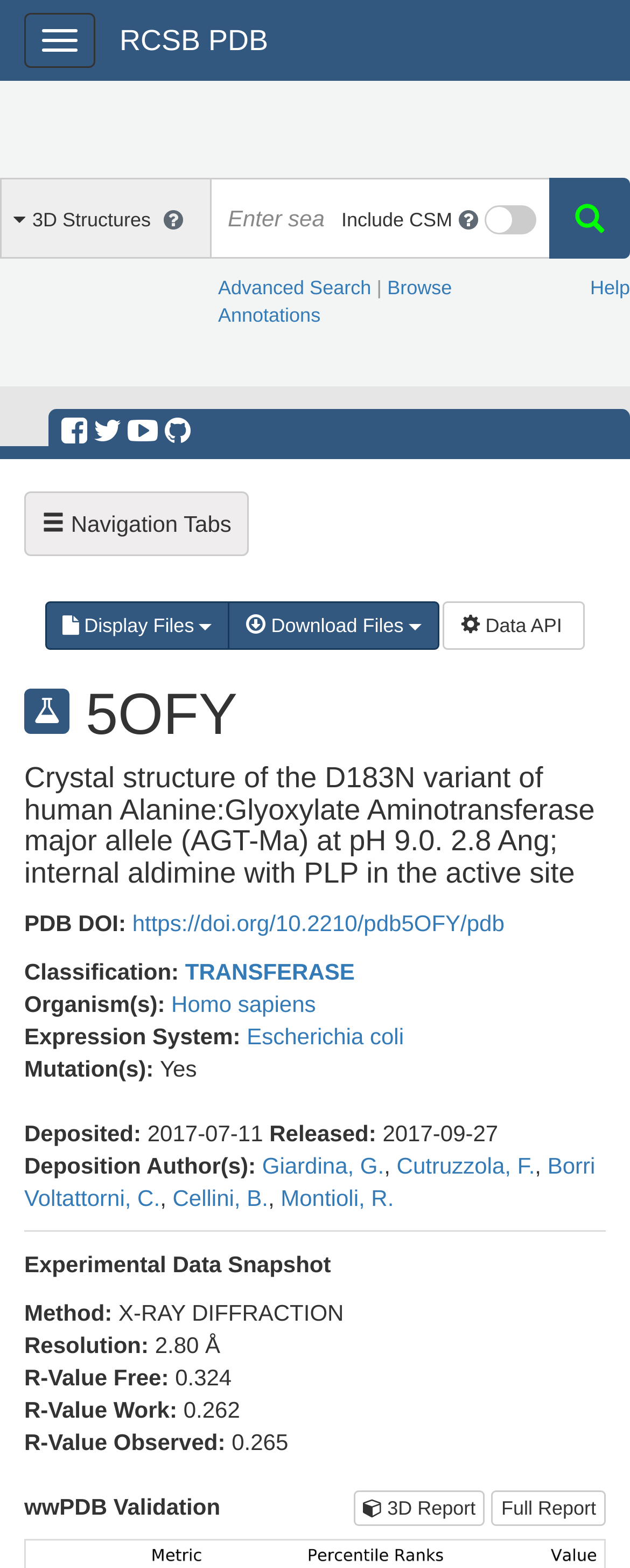Pinpoint the bounding box coordinates of the clickable area necessary to execute the following instruction: "View advanced search options". The coordinates should be given as four float numbers between 0 and 1, namely [left, top, right, bottom].

[0.346, 0.176, 0.589, 0.191]